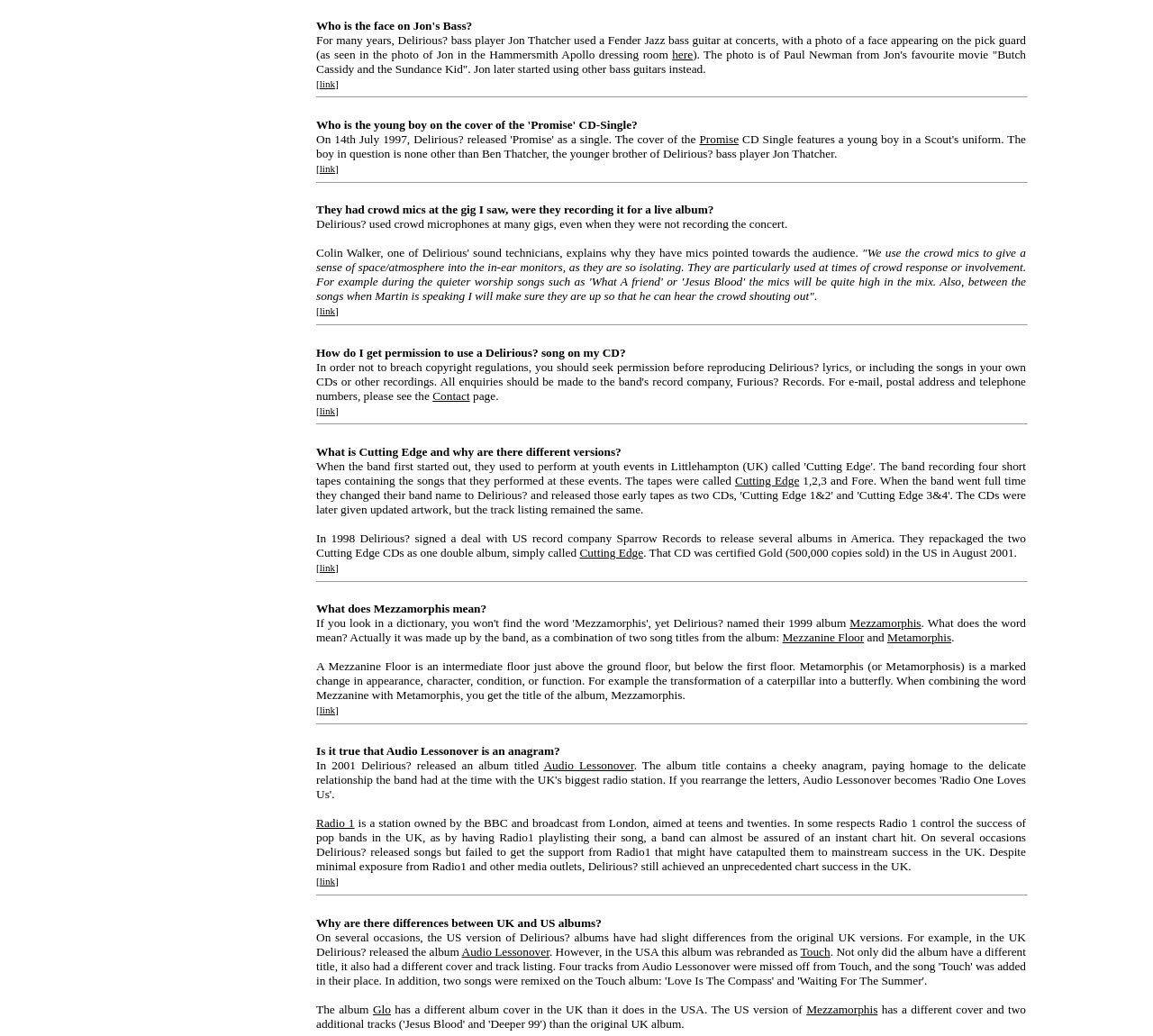Using the provided description: "Audio Lessonover", find the bounding box coordinates of the corresponding UI element. The output should be four float numbers between 0 and 1, in the format [left, top, right, bottom].

[0.471, 0.733, 0.55, 0.746]